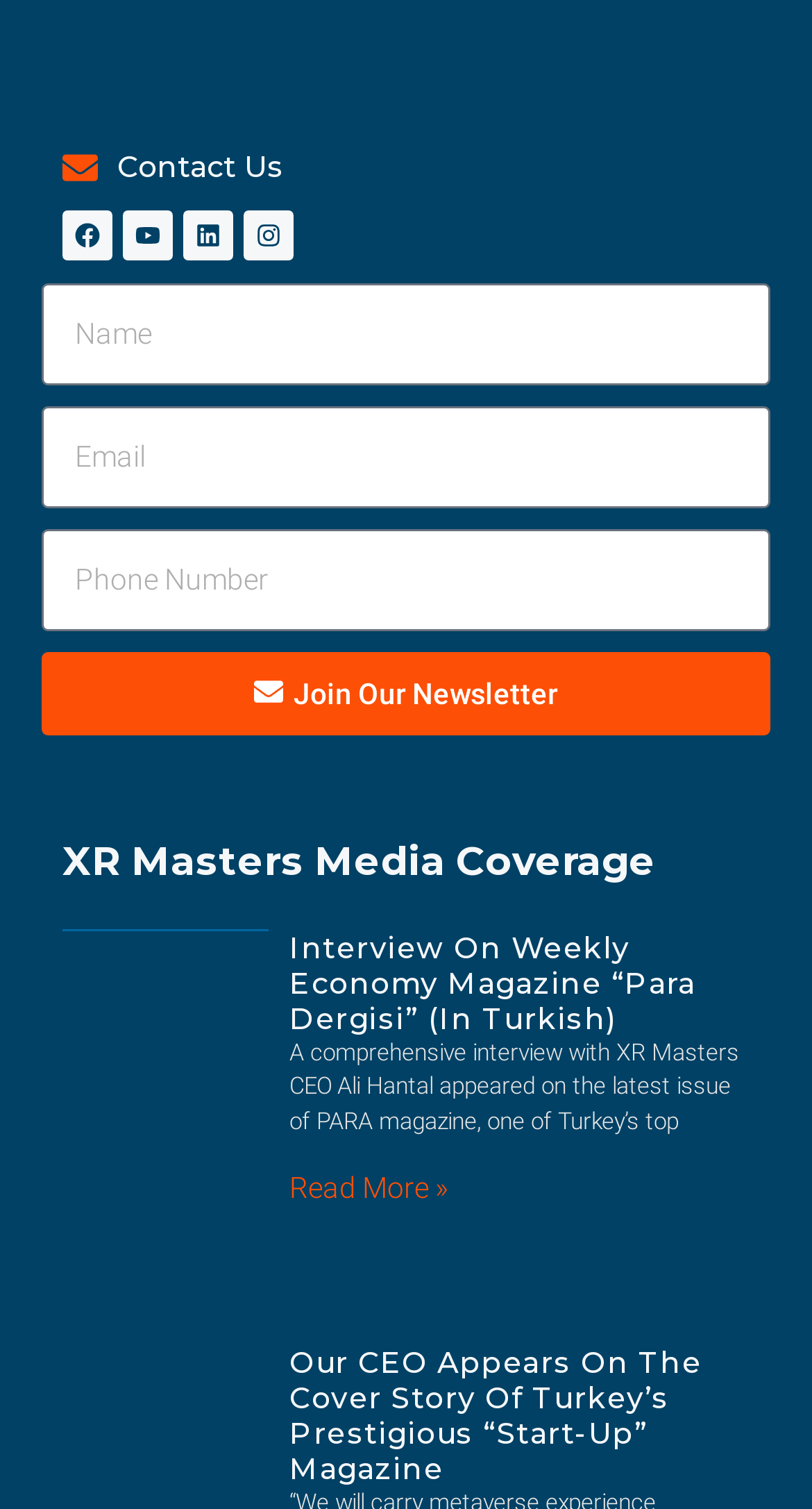Using floating point numbers between 0 and 1, provide the bounding box coordinates in the format (top-left x, top-left y, bottom-right x, bottom-right y). Locate the UI element described here: Contact Us

[0.077, 0.097, 0.349, 0.126]